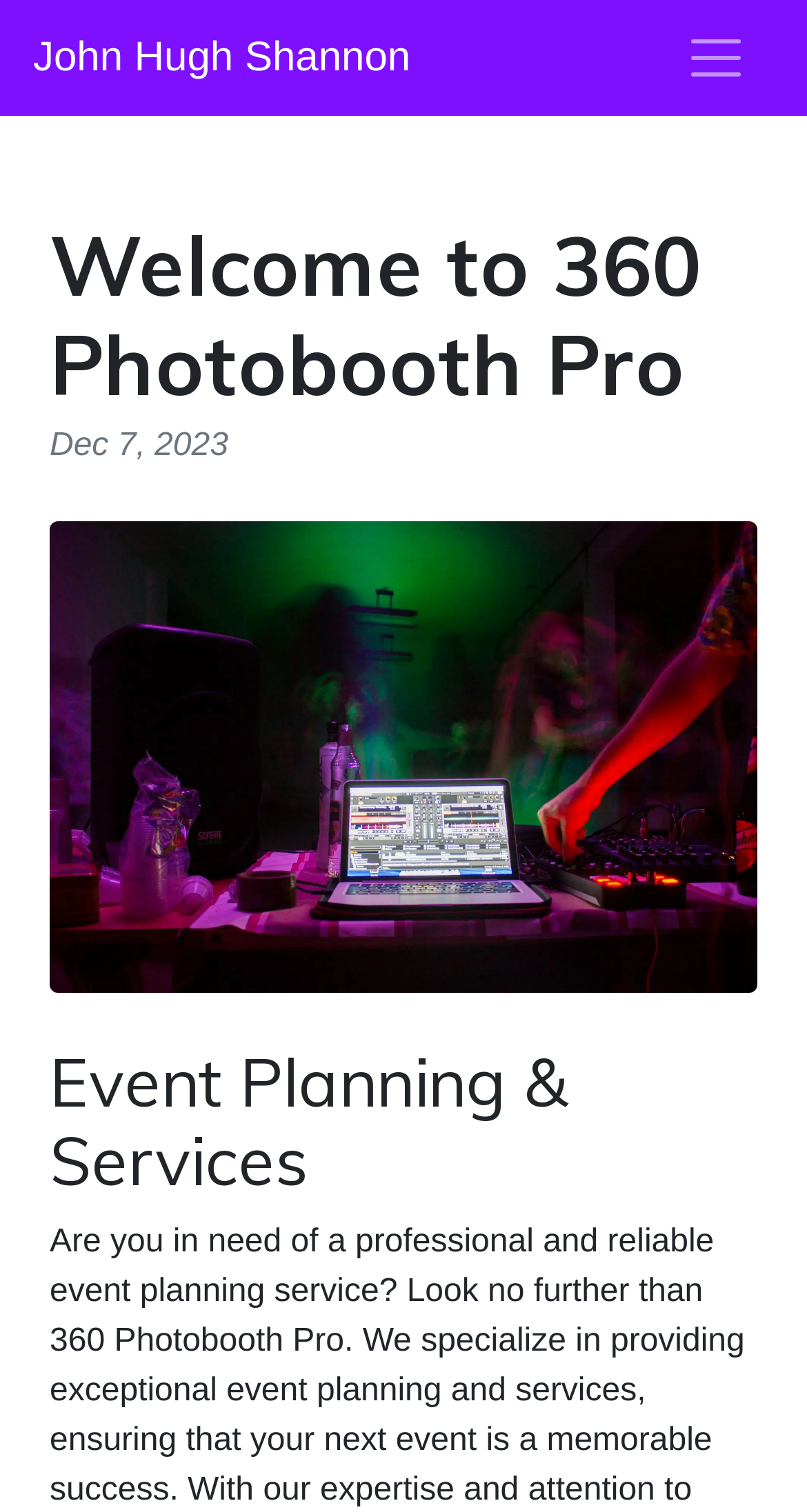Given the description of a UI element: "aria-label="Toggle navigation"", identify the bounding box coordinates of the matching element in the webpage screenshot.

[0.815, 0.011, 0.959, 0.066]